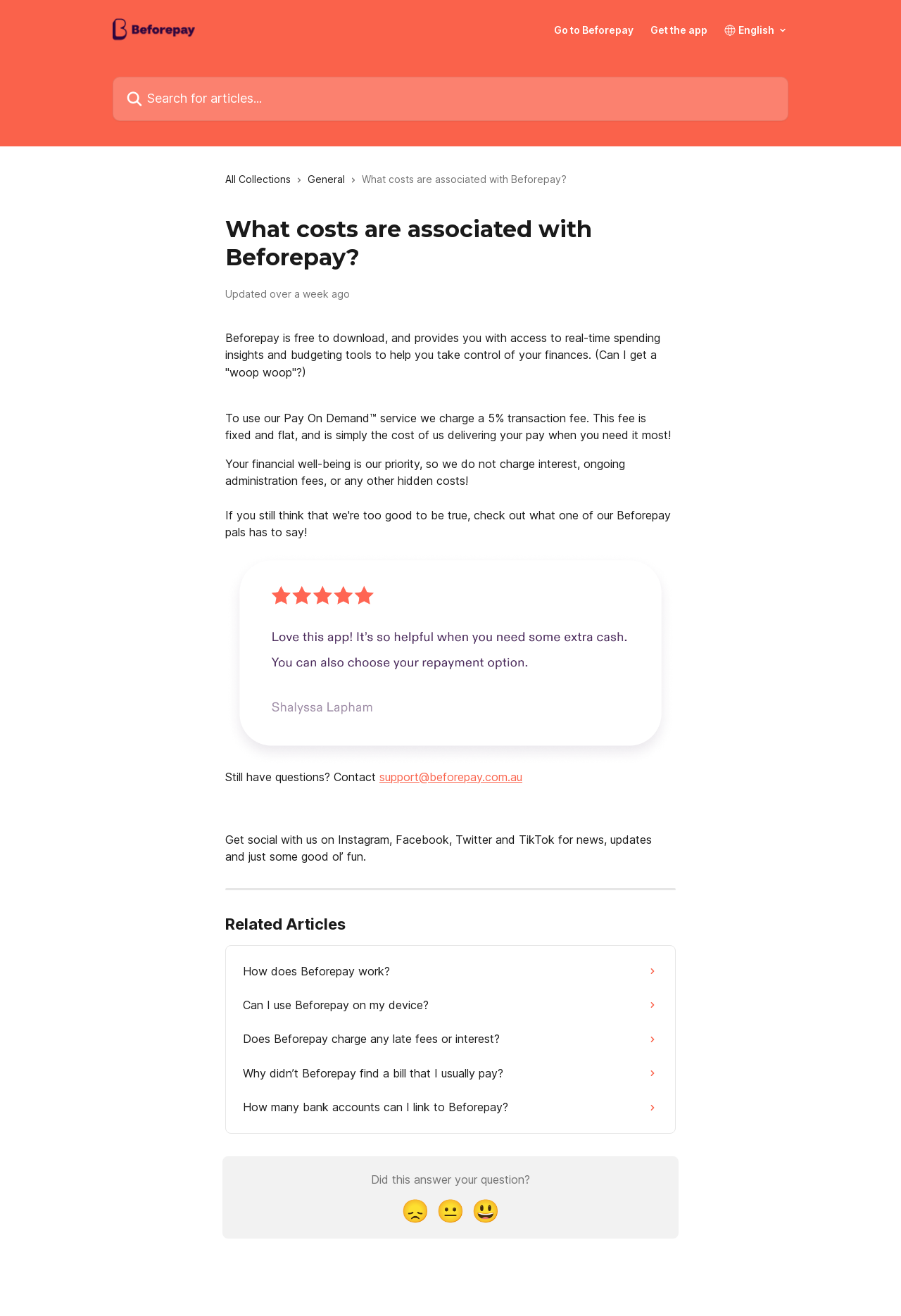Given the webpage screenshot, identify the bounding box of the UI element that matches this description: "All Collections".

[0.25, 0.13, 0.329, 0.142]